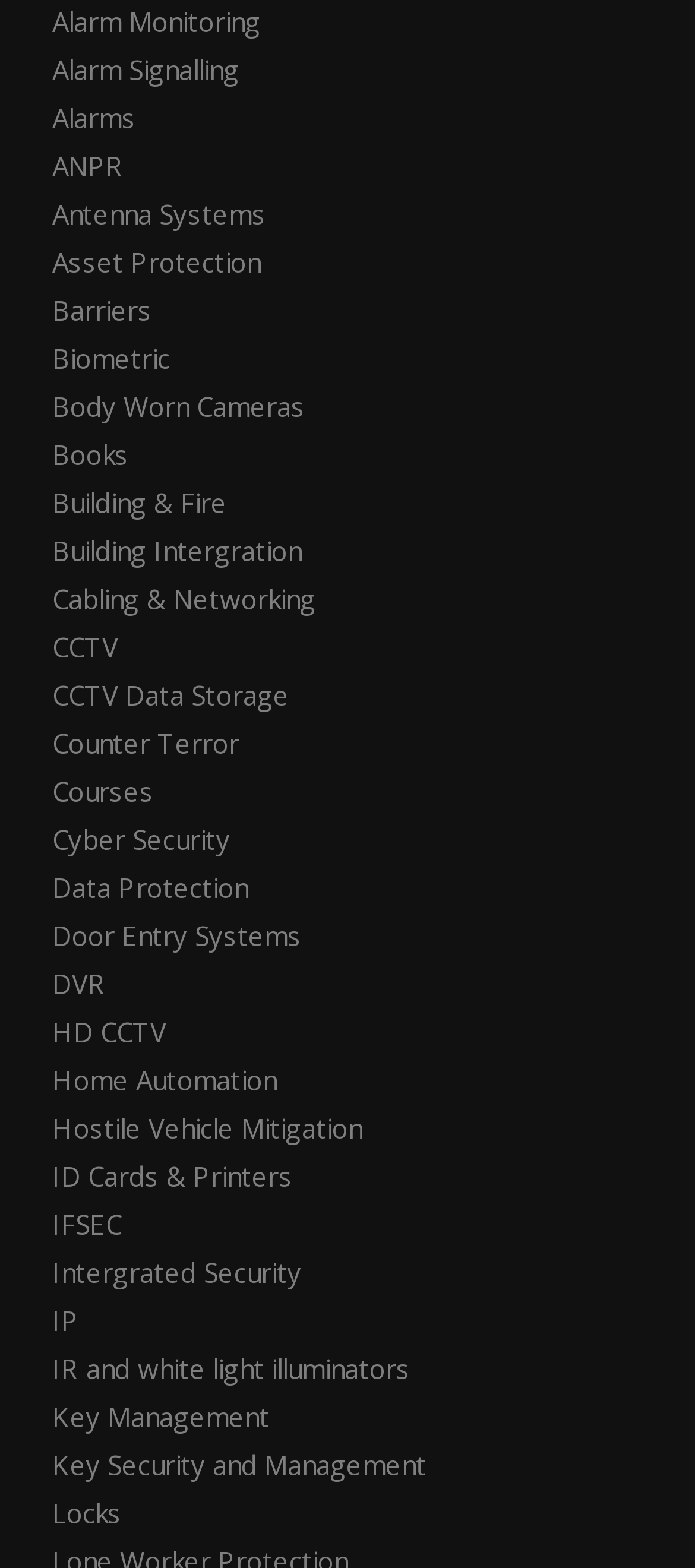Please provide a short answer using a single word or phrase for the question:
What is the first link on the webpage?

Alarm Monitoring